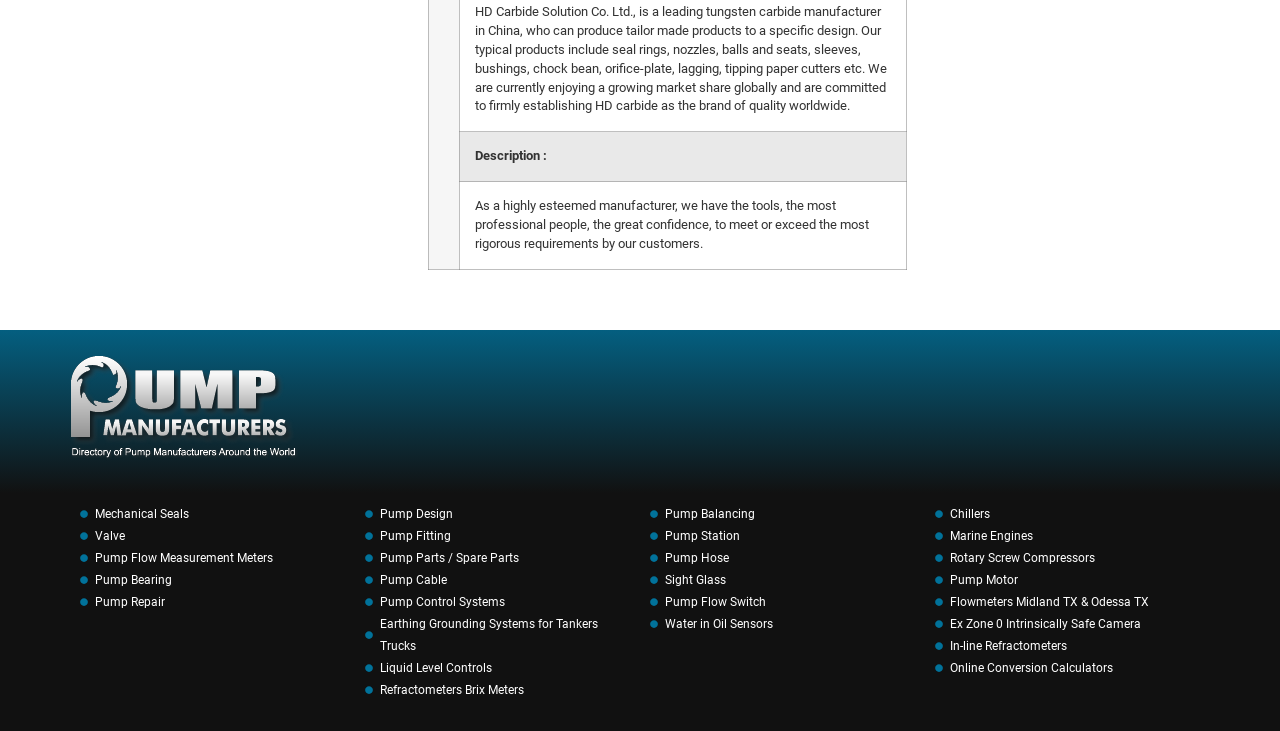What is the topic of the 'Pump Flow Measurement Meters' link?
Based on the screenshot, give a detailed explanation to answer the question.

The topic of the 'Pump Flow Measurement Meters' link can be inferred from its description. It is likely that this link leads to a page that provides information or solutions related to measuring the flow of pumps.